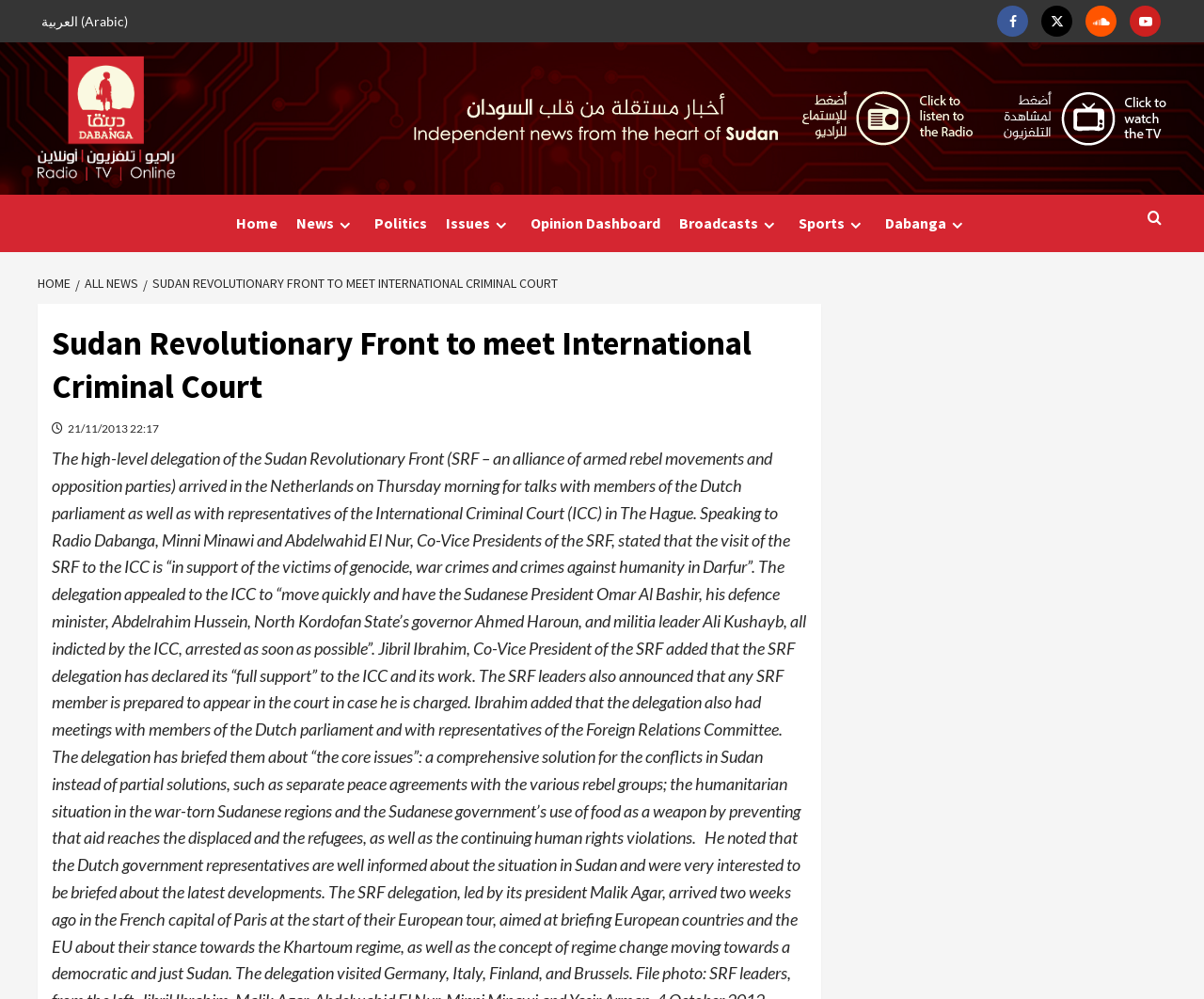Provide an in-depth caption for the contents of the webpage.

The webpage is about the Sudan Revolutionary Front (SRF) meeting with the International Criminal Court. At the top left corner, there is a link to switch to Arabic language, and next to it, there is a link to the website's homepage, "Dabanga Radio TV Online", accompanied by a small logo image. 

On the top right corner, there are social media links to Facebook, Twitter, Soundcloud, and Youtube, each represented by an icon. 

Below the top section, there is a large image taking up most of the width of the page. To the right of the image, there are three links with no text, each accompanied by a small image. 

The main navigation menu is located below the image, with links to "Home", "News", "Politics", "Issues", "Opinion Dashboard", "Broadcasts", "Sports", and "Dabanga". Some of these links have a small icon next to them. 

At the bottom of the page, there is a breadcrumb navigation section, showing the path from "HOME" to the current page, "Sudan Revolutionary Front to meet International Criminal Court". The title of the page is a heading that reads "Sudan Revolutionary Front to meet International Criminal Court", and below it, there is a static text showing the date and time "21/11/2013 22:17".